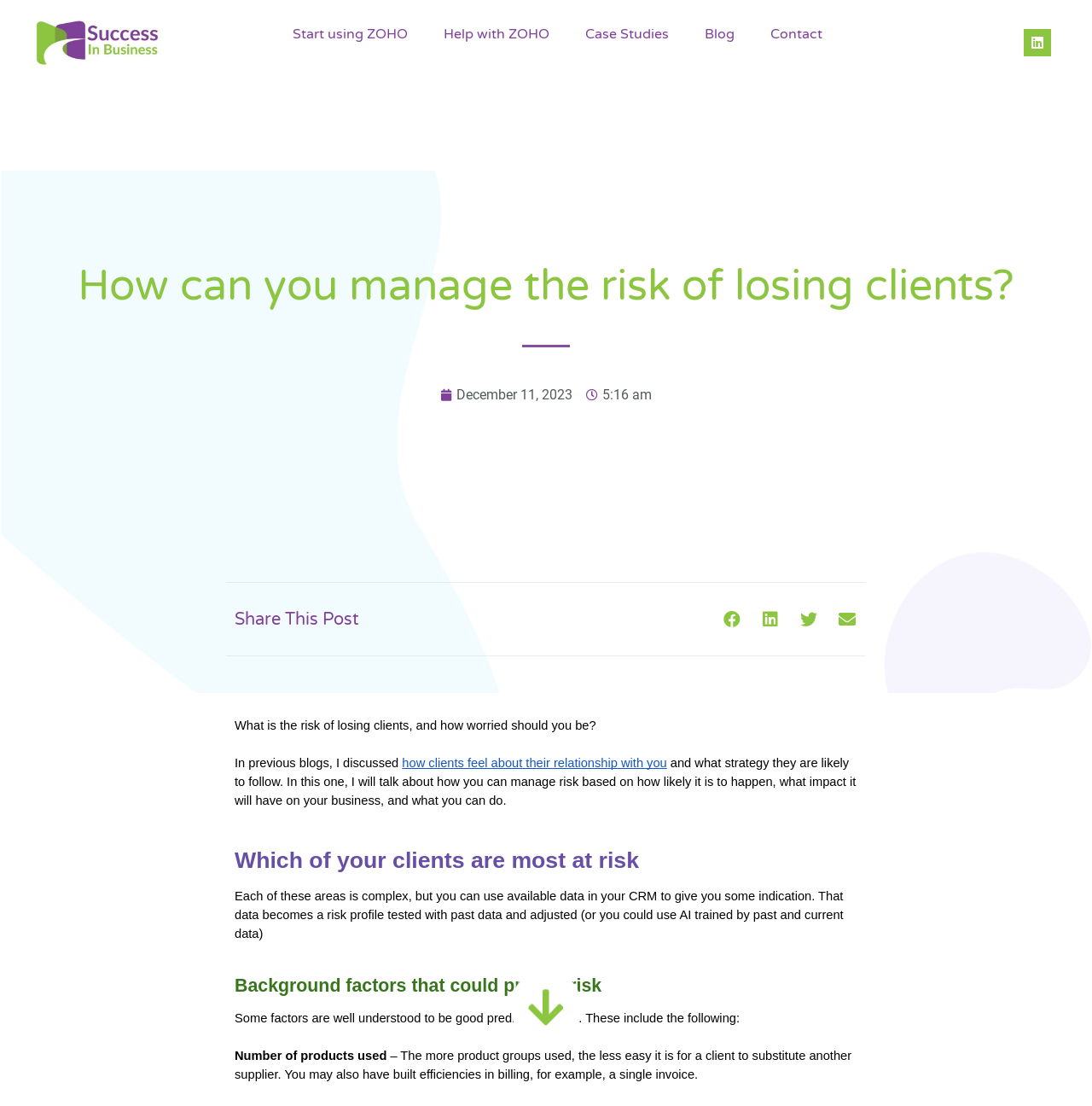Determine the bounding box coordinates for the area that needs to be clicked to fulfill this task: "Check the case studies". The coordinates must be given as four float numbers between 0 and 1, i.e., [left, top, right, bottom].

[0.521, 0.013, 0.629, 0.049]